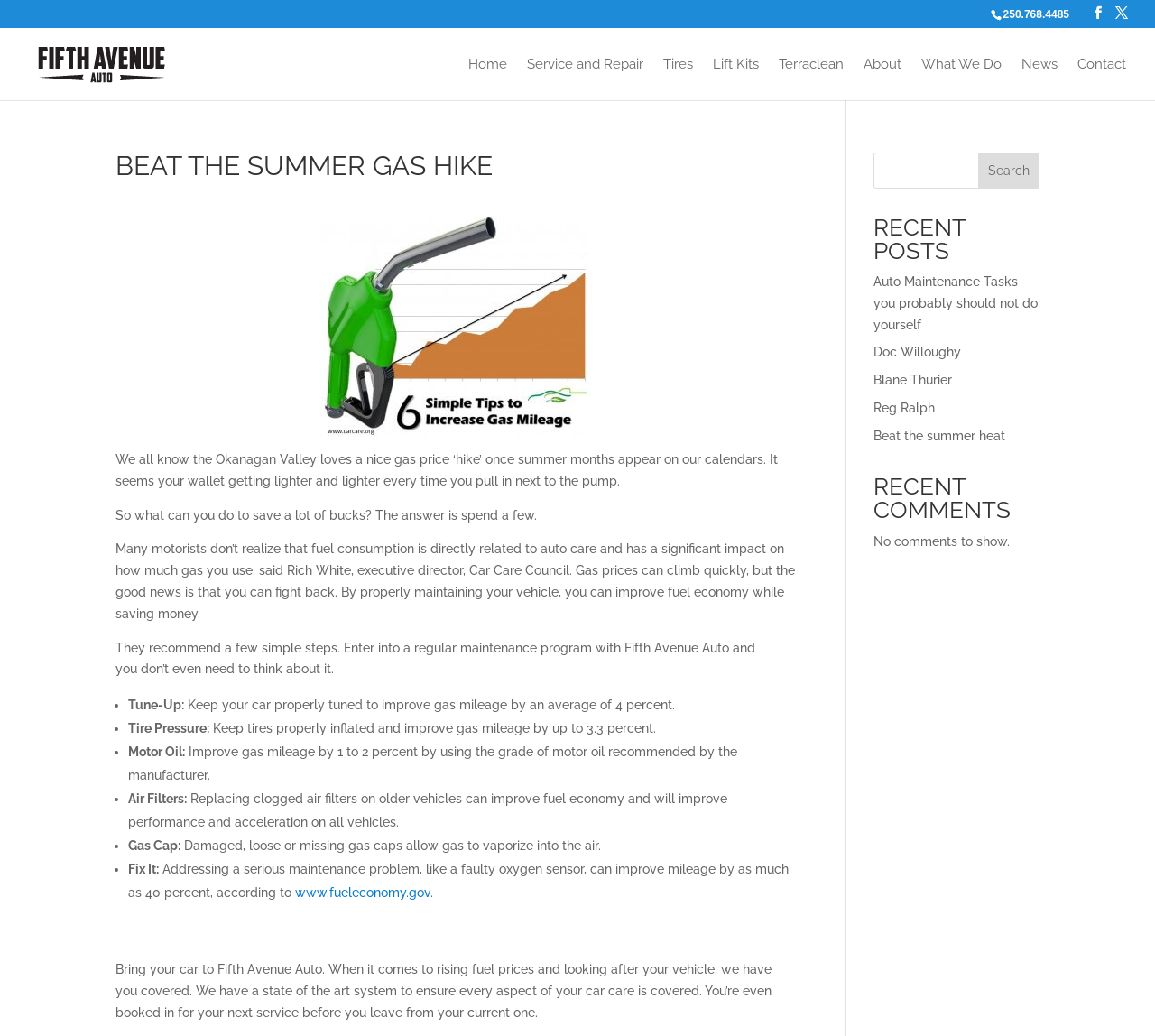Please locate the bounding box coordinates of the region I need to click to follow this instruction: "Navigate to the Home page".

[0.405, 0.056, 0.439, 0.097]